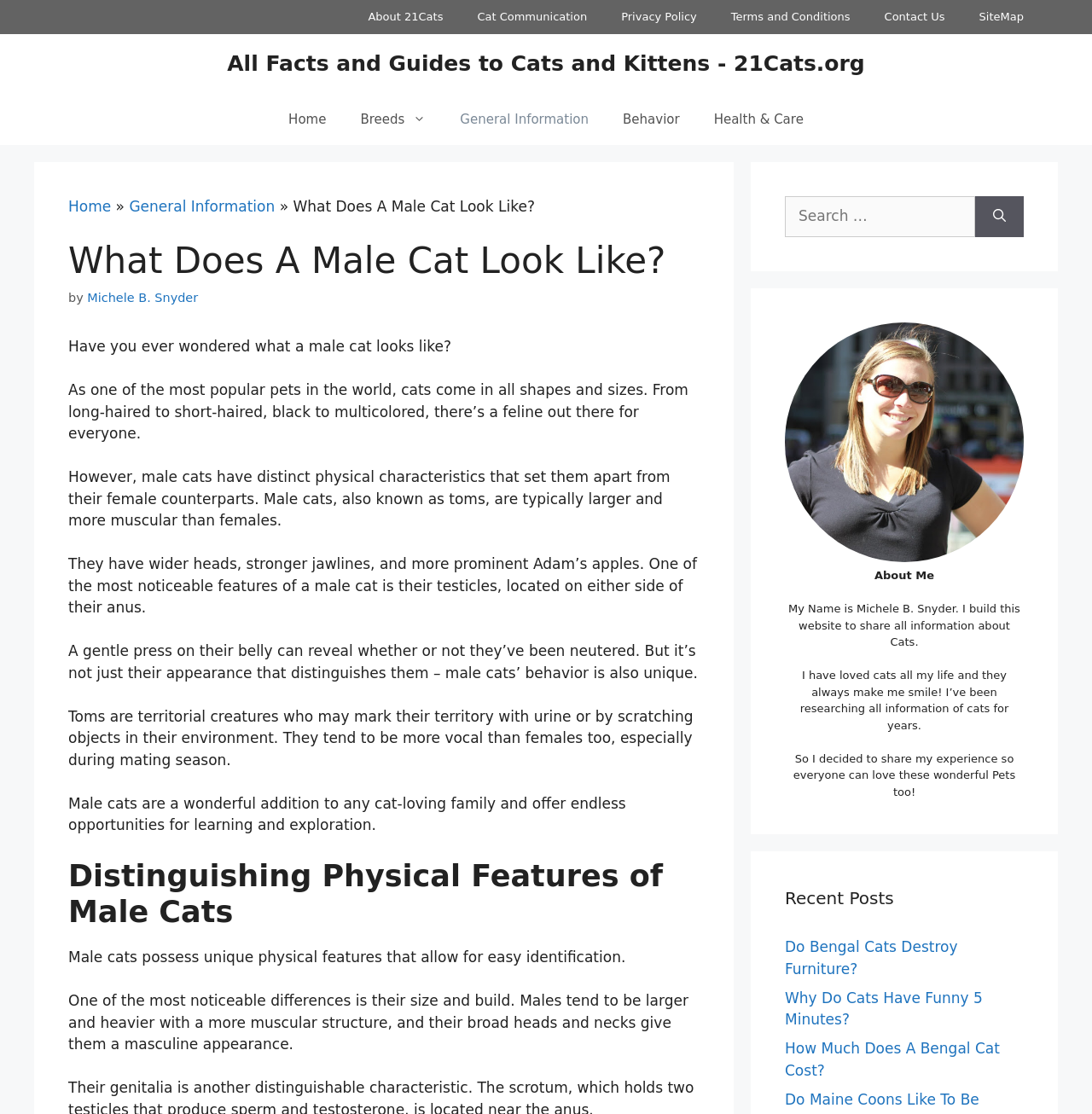Please locate the bounding box coordinates of the element that should be clicked to complete the given instruction: "Read the 'What Does A Male Cat Look Like?' article".

[0.268, 0.178, 0.49, 0.193]